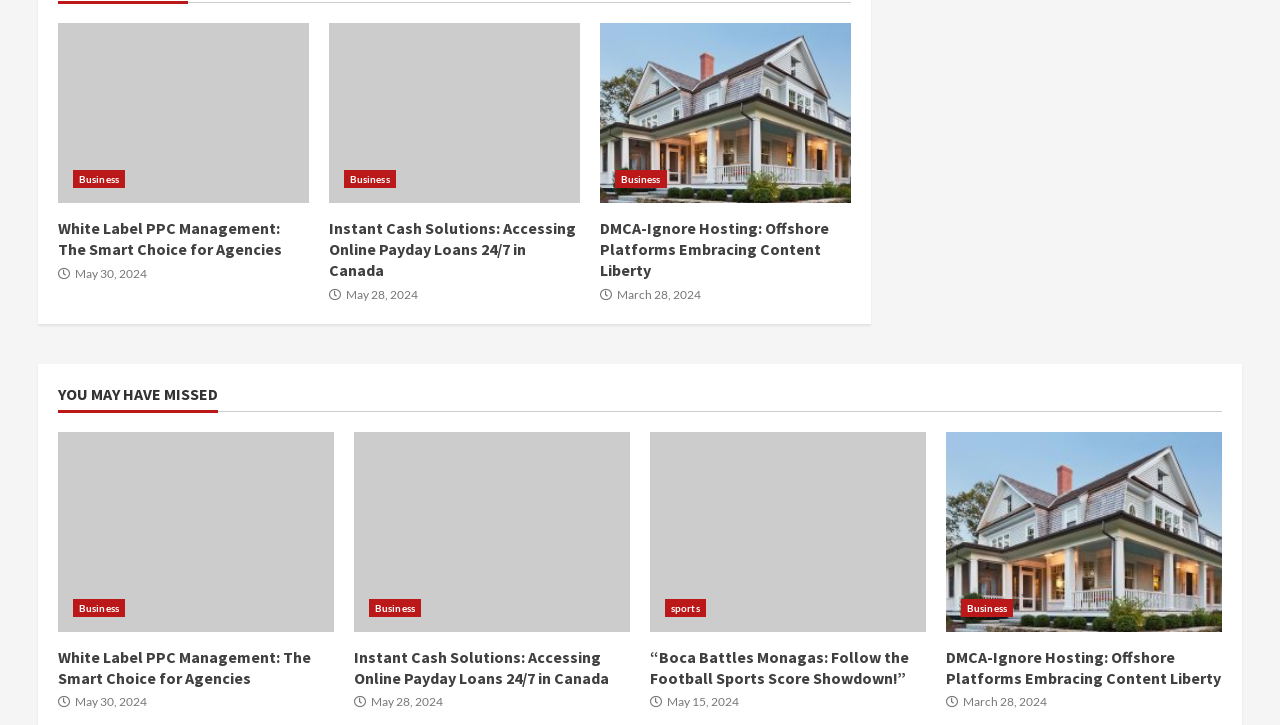Please find the bounding box coordinates of the clickable region needed to complete the following instruction: "Explore the DMCA-Ignore Hosting article". The bounding box coordinates must consist of four float numbers between 0 and 1, i.e., [left, top, right, bottom].

[0.469, 0.301, 0.665, 0.387]